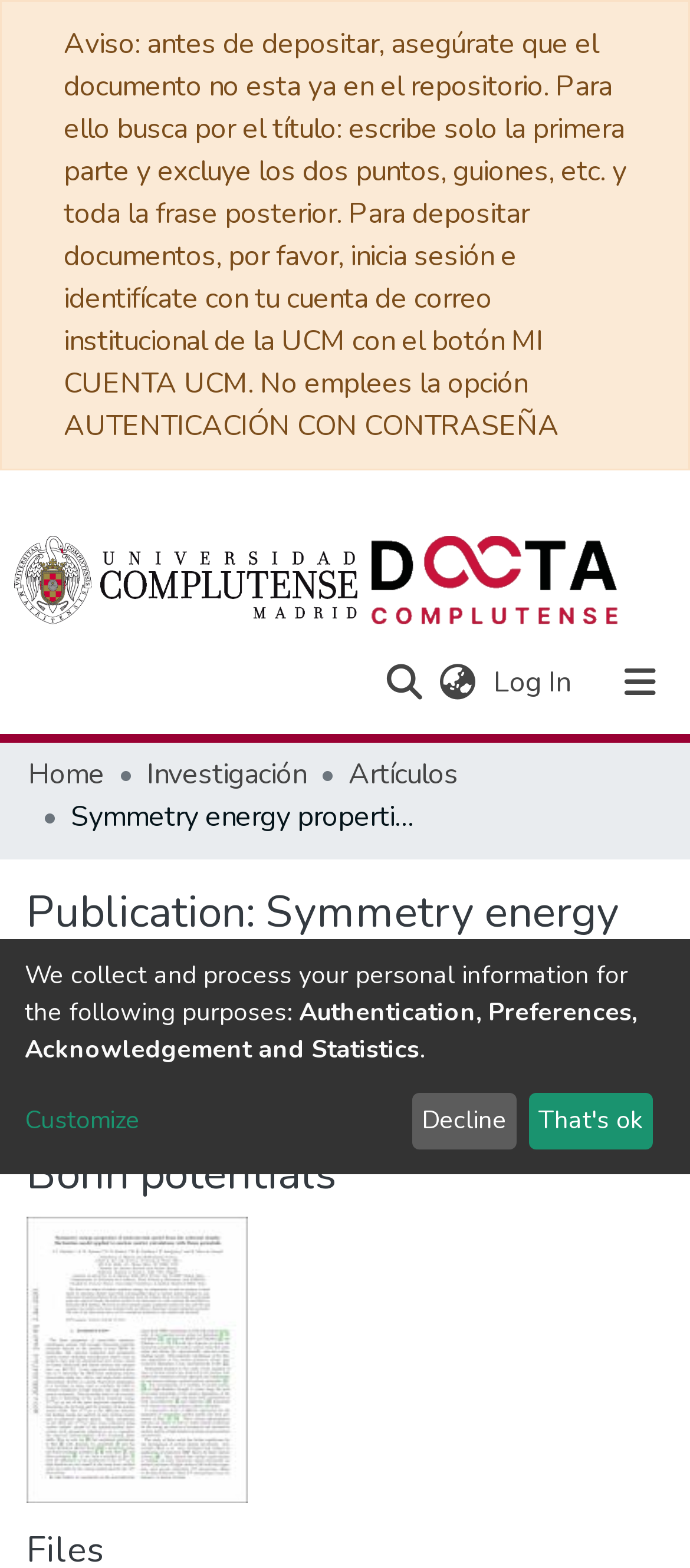Determine the bounding box coordinates of the clickable area required to perform the following instruction: "Go to Computer Science Theses and Dissertations". The coordinates should be represented as four float numbers between 0 and 1: [left, top, right, bottom].

None